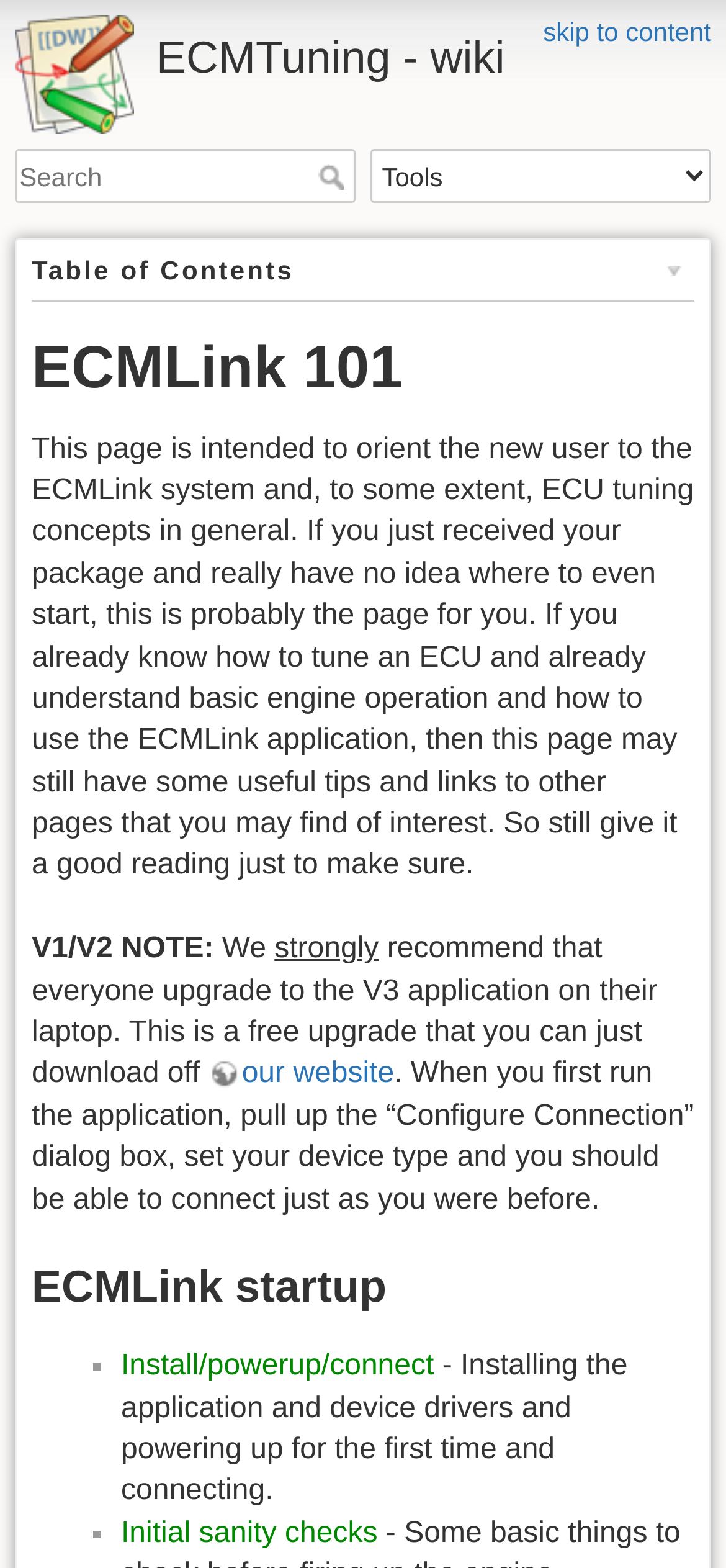What should users do after running the application for the first time?
Please provide a single word or phrase as the answer based on the screenshot.

Configure Connection